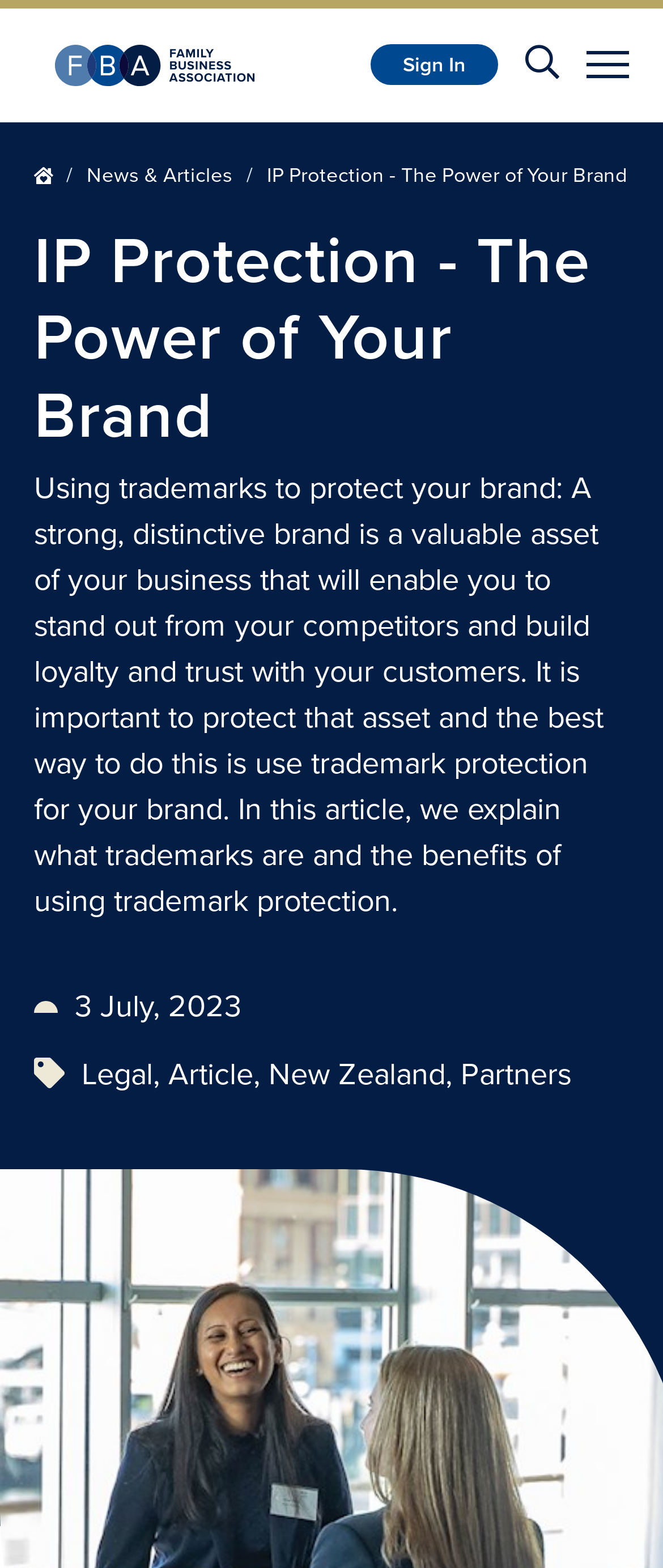Please extract the title of the webpage.

IP Protection - The Power of Your Brand